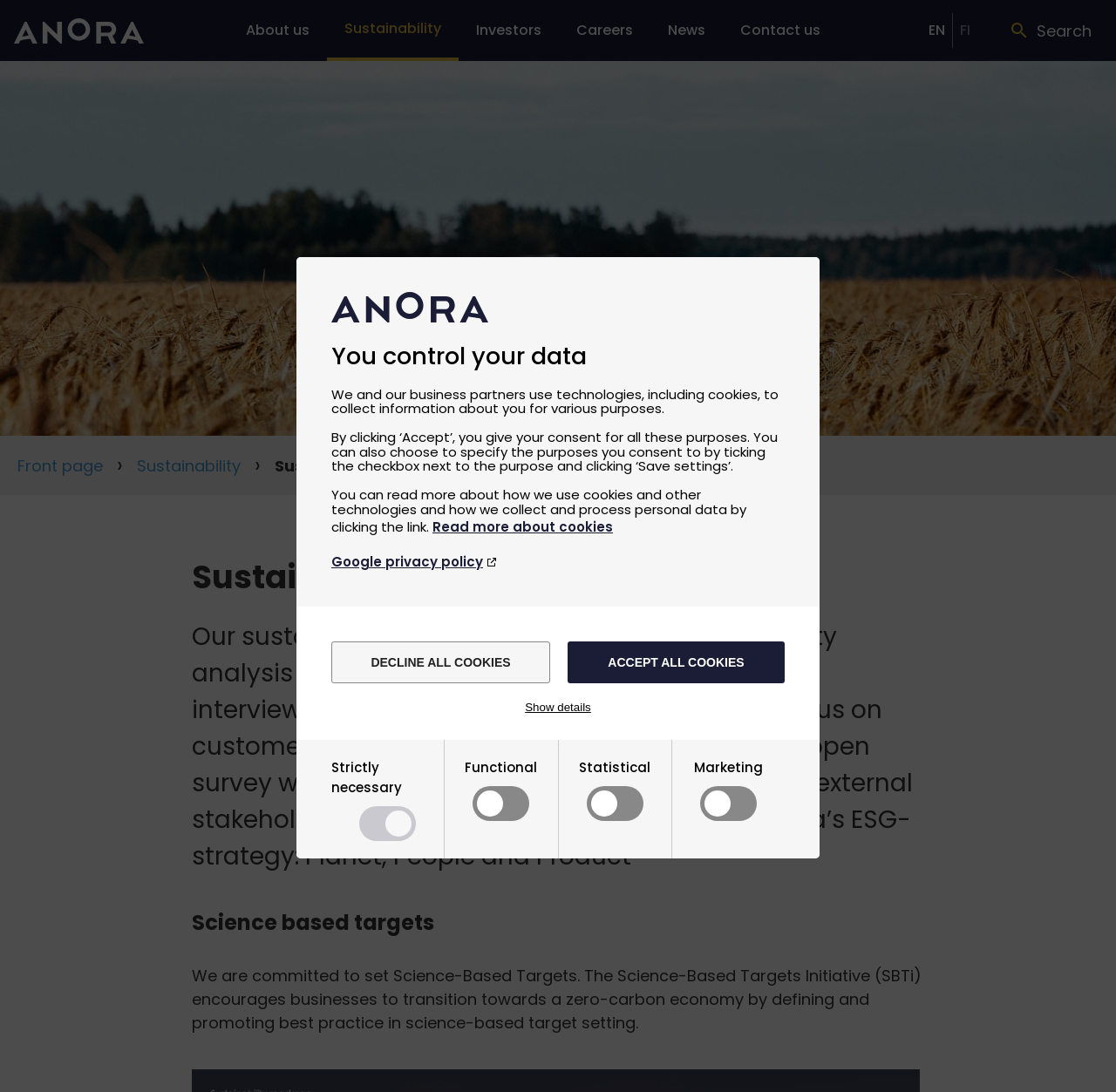Please give a concise answer to this question using a single word or phrase: 
What is the purpose of strictly necessary cookies?

Enable basic website functions